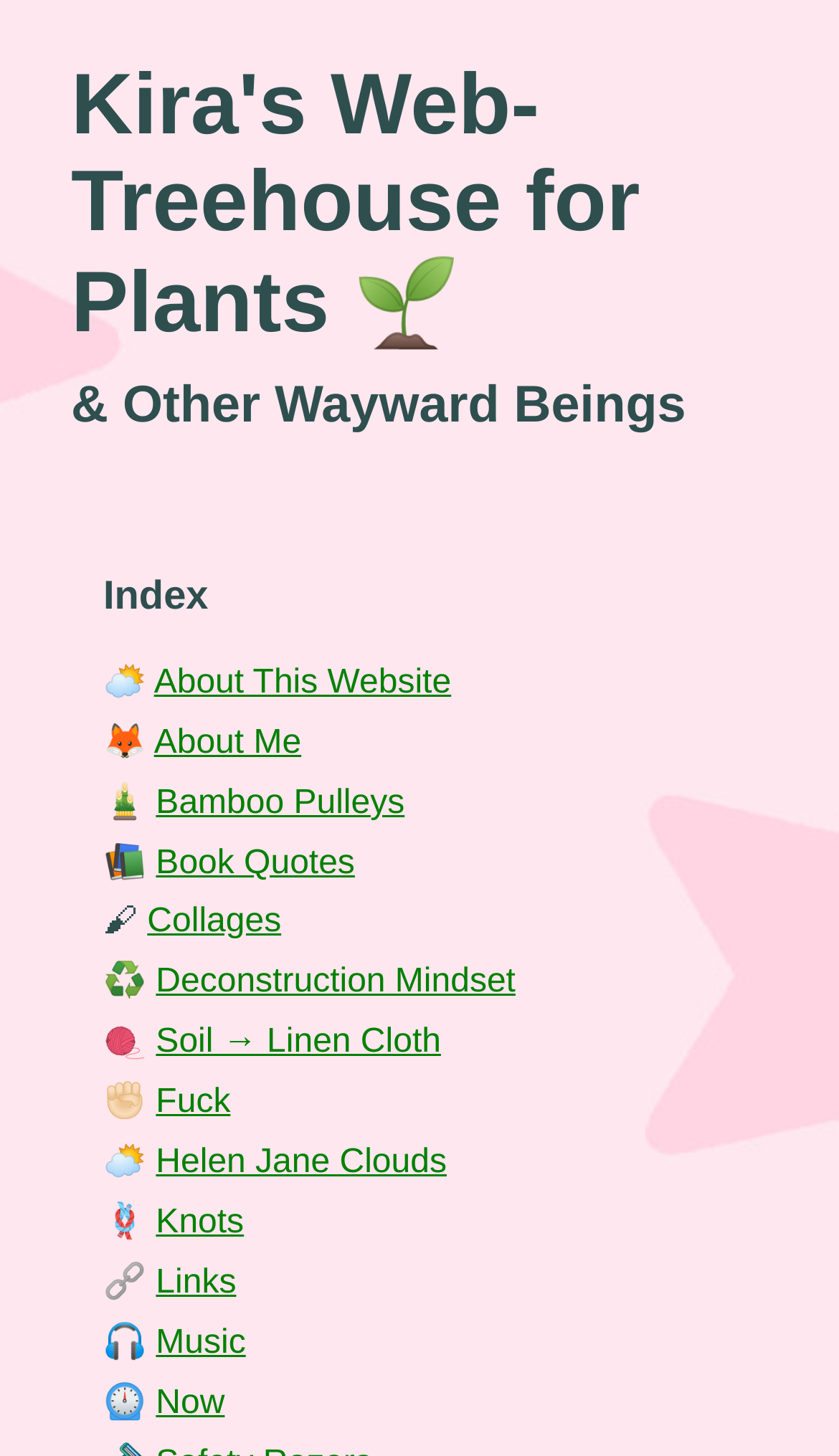Identify the bounding box coordinates for the element you need to click to achieve the following task: "explore Collages". The coordinates must be four float values ranging from 0 to 1, formatted as [left, top, right, bottom].

[0.176, 0.62, 0.335, 0.645]